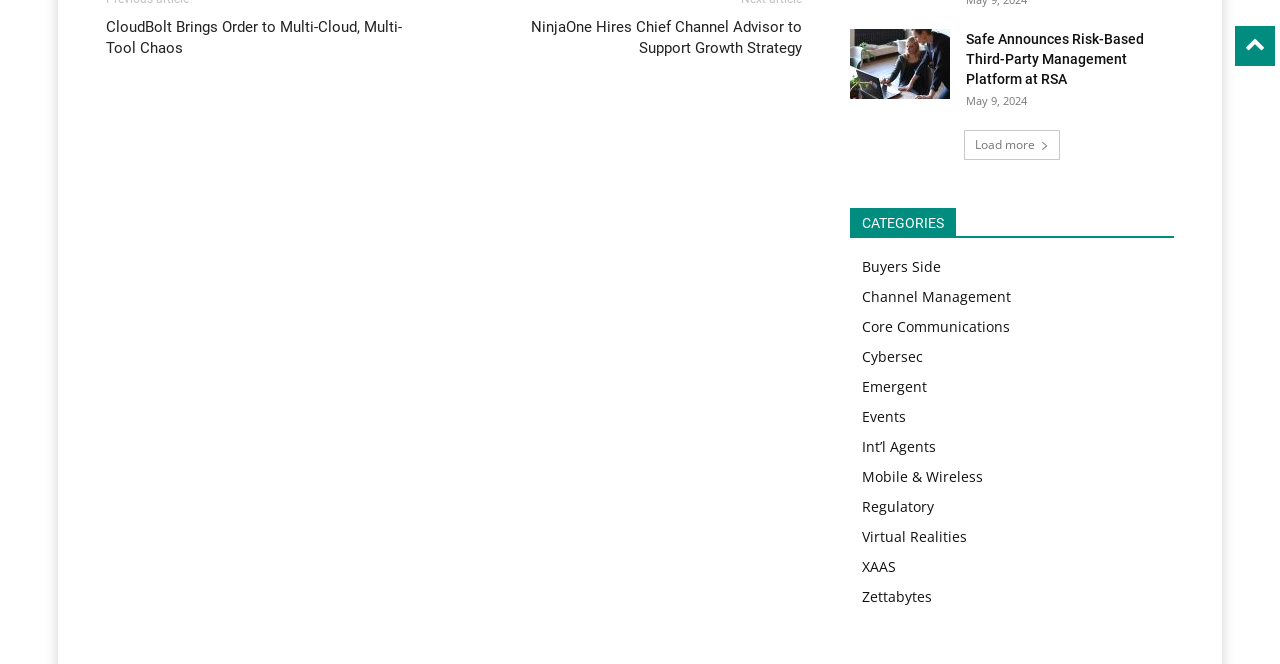How many categories are listed?
Utilize the information in the image to give a detailed answer to the question.

I counted the number of category links under the 'CATEGORIES' heading, which are 'Buyers Side', 'Channel Management', 'Core Communications', 'Cybersec', 'Emergent', 'Events', 'Int’l Agents', 'Mobile & Wireless', 'Regulatory', 'Virtual Realities', 'XAAS', and 'Zettabytes'. Therefore, there are 12 categories listed.